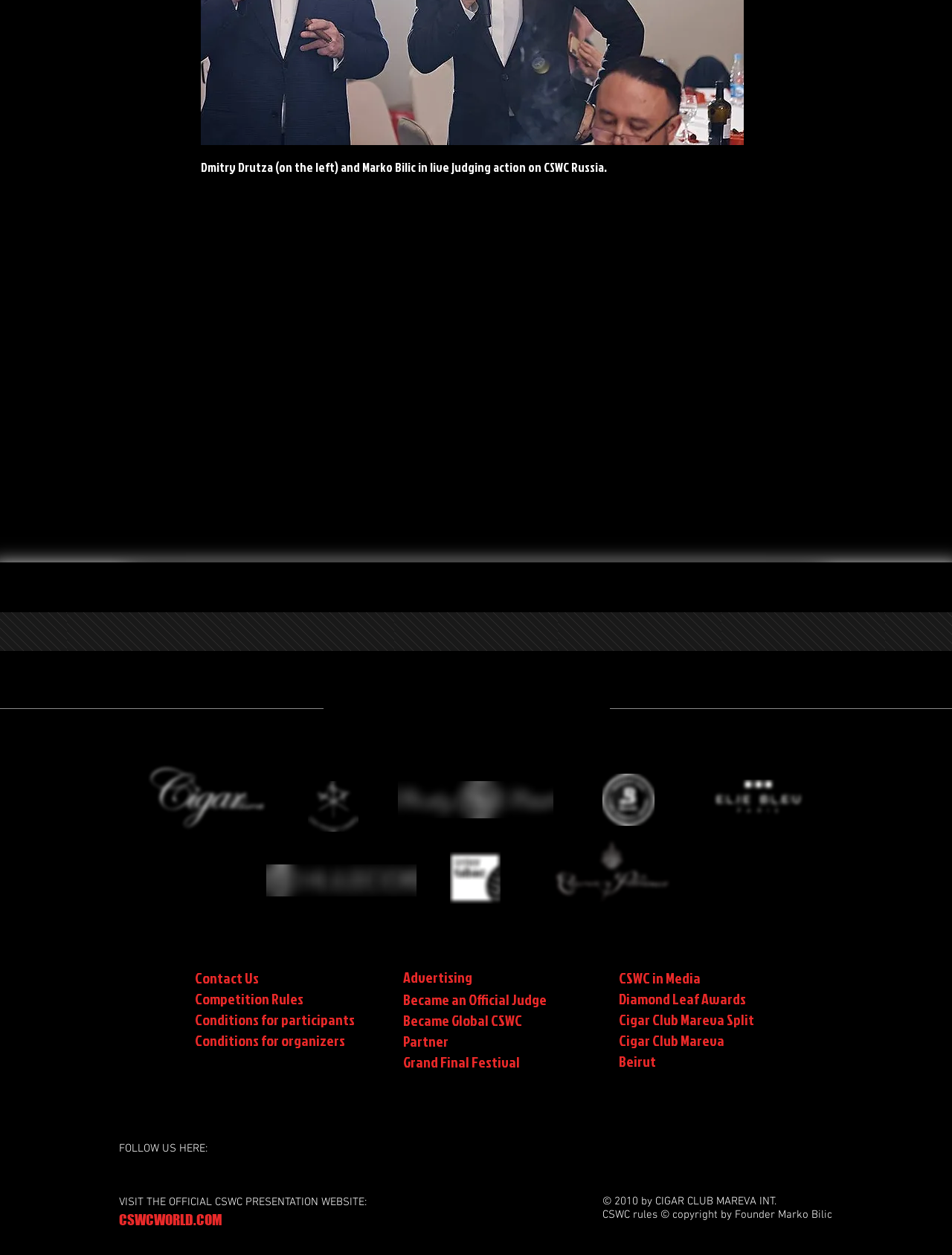Please respond to the question using a single word or phrase:
What is the purpose of CSWC?

To provide a balance between entertainment and serious challenge